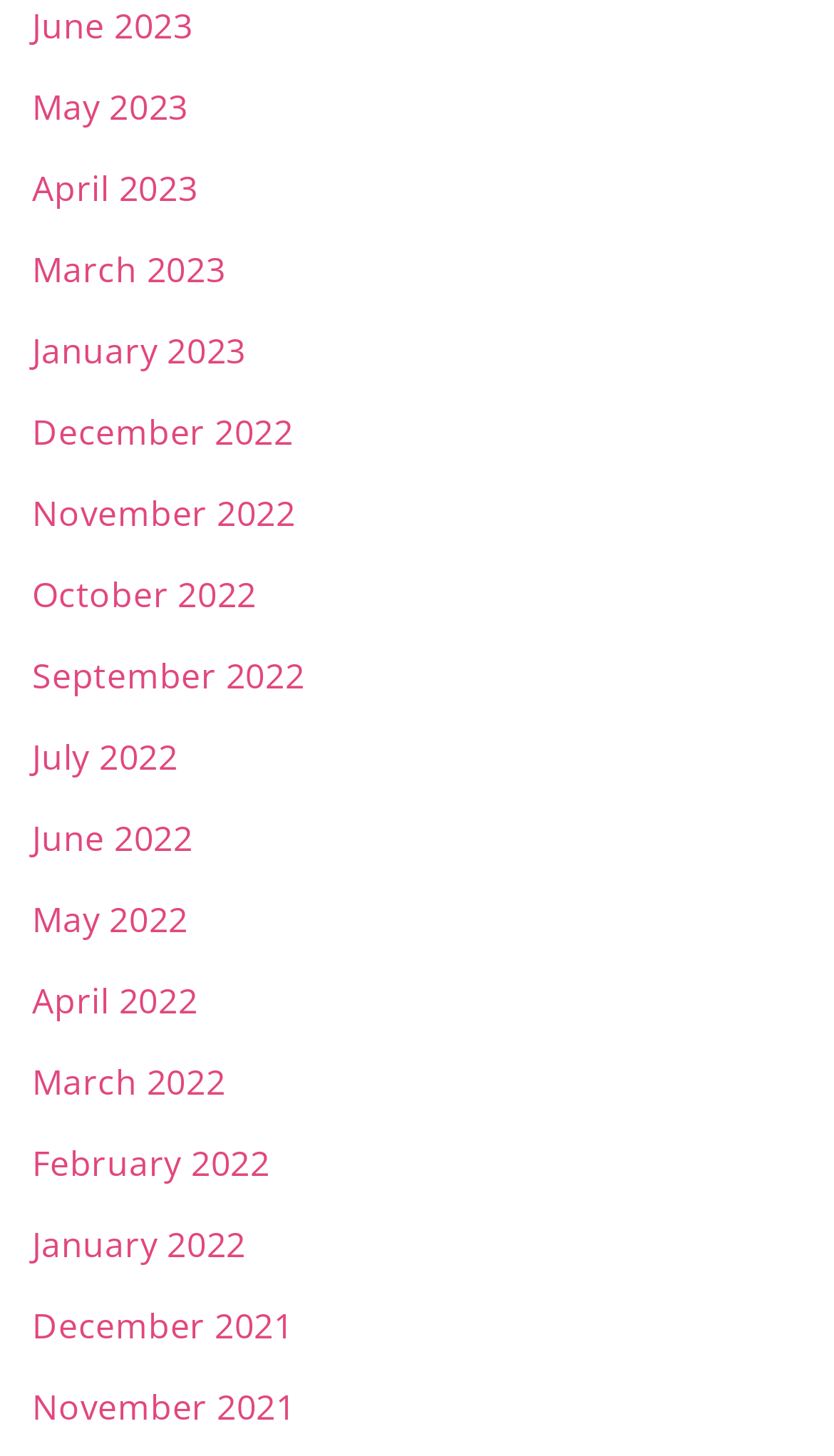Identify the bounding box coordinates of the HTML element based on this description: "July 2022".

[0.038, 0.504, 0.213, 0.536]